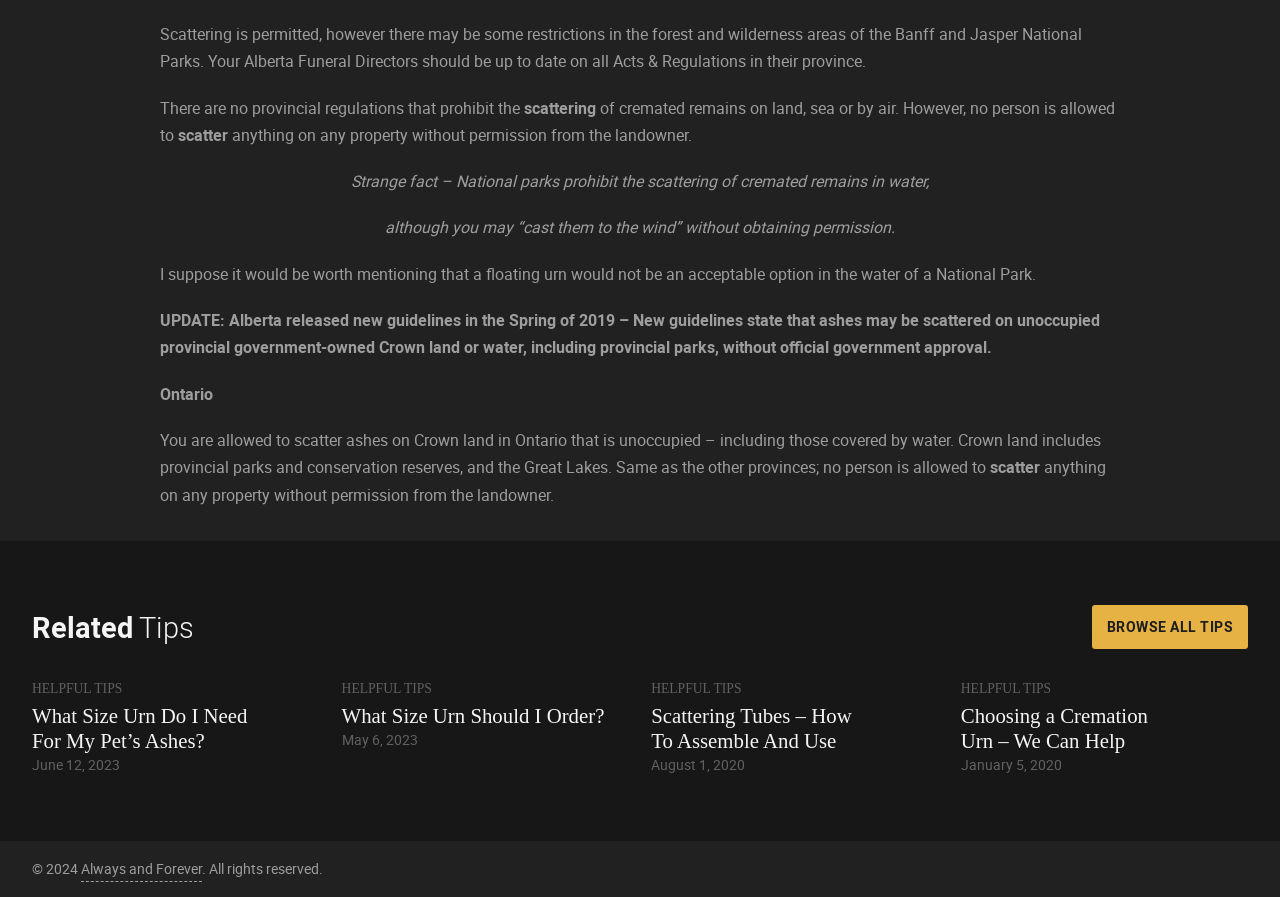What is the update on scattering ashes in Alberta?
Using the image, answer in one word or phrase.

New guidelines in 2019